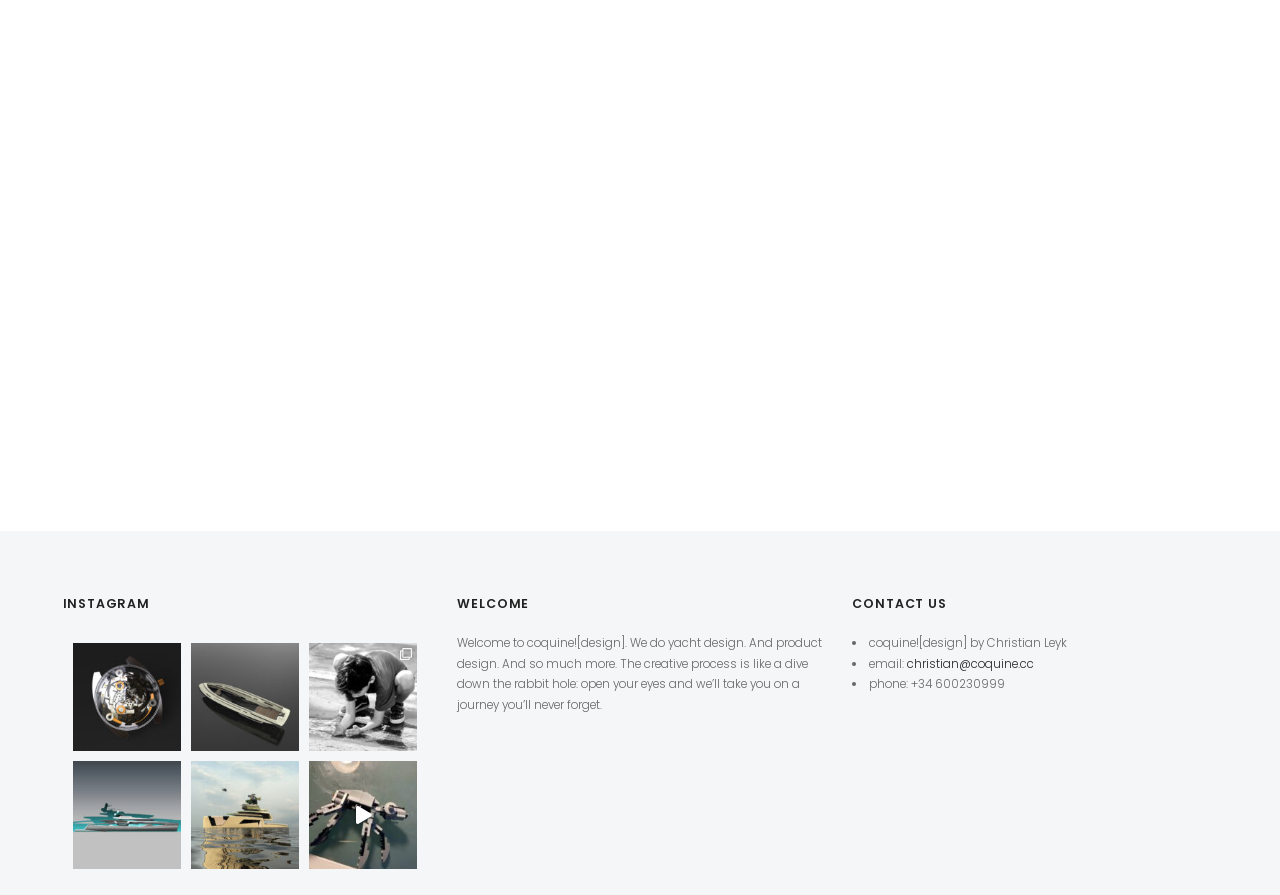Using a single word or phrase, answer the following question: 
What is the profession of Christian Leyk?

Yacht designer